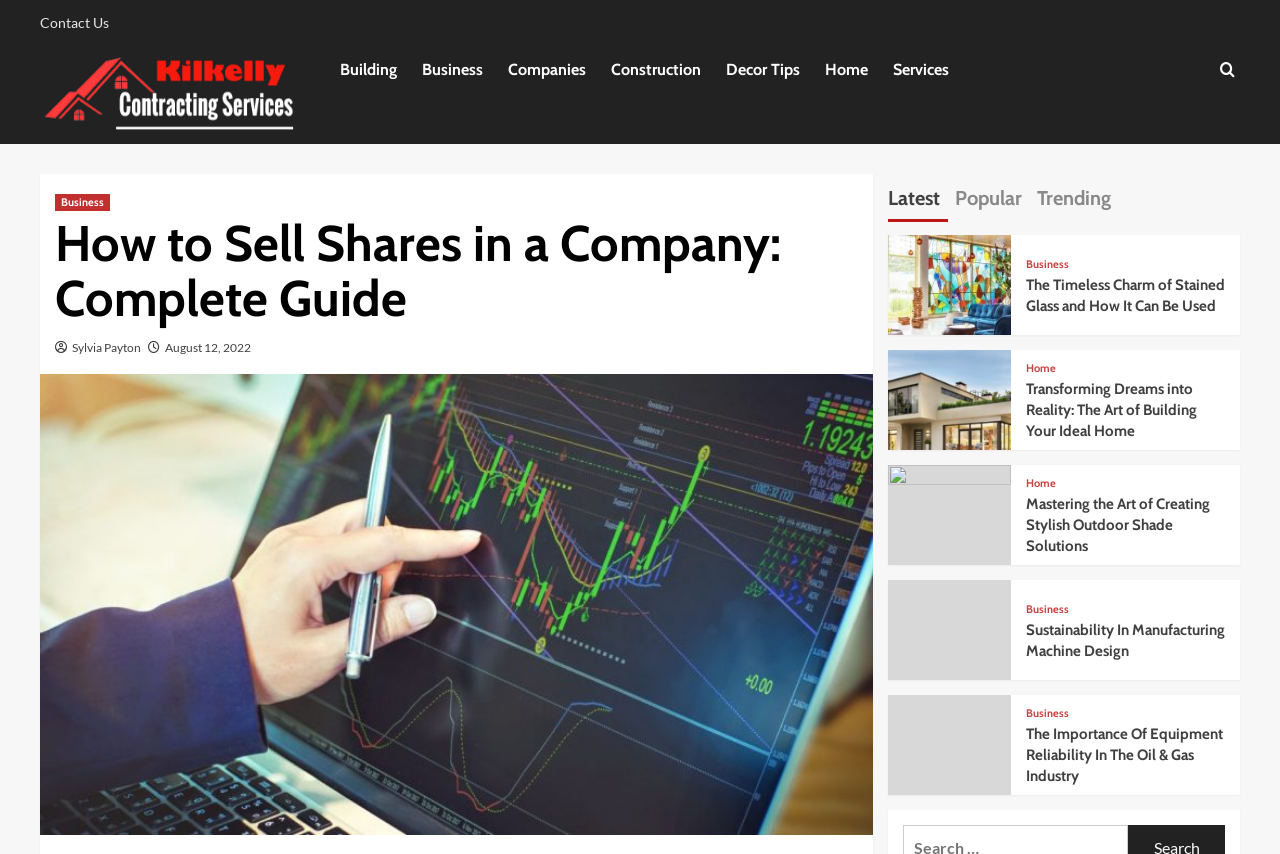Determine the bounding box coordinates for the region that must be clicked to execute the following instruction: "Read the article The Timeless Charm of Stained Glass and How It Can Be Used".

[0.801, 0.322, 0.957, 0.371]